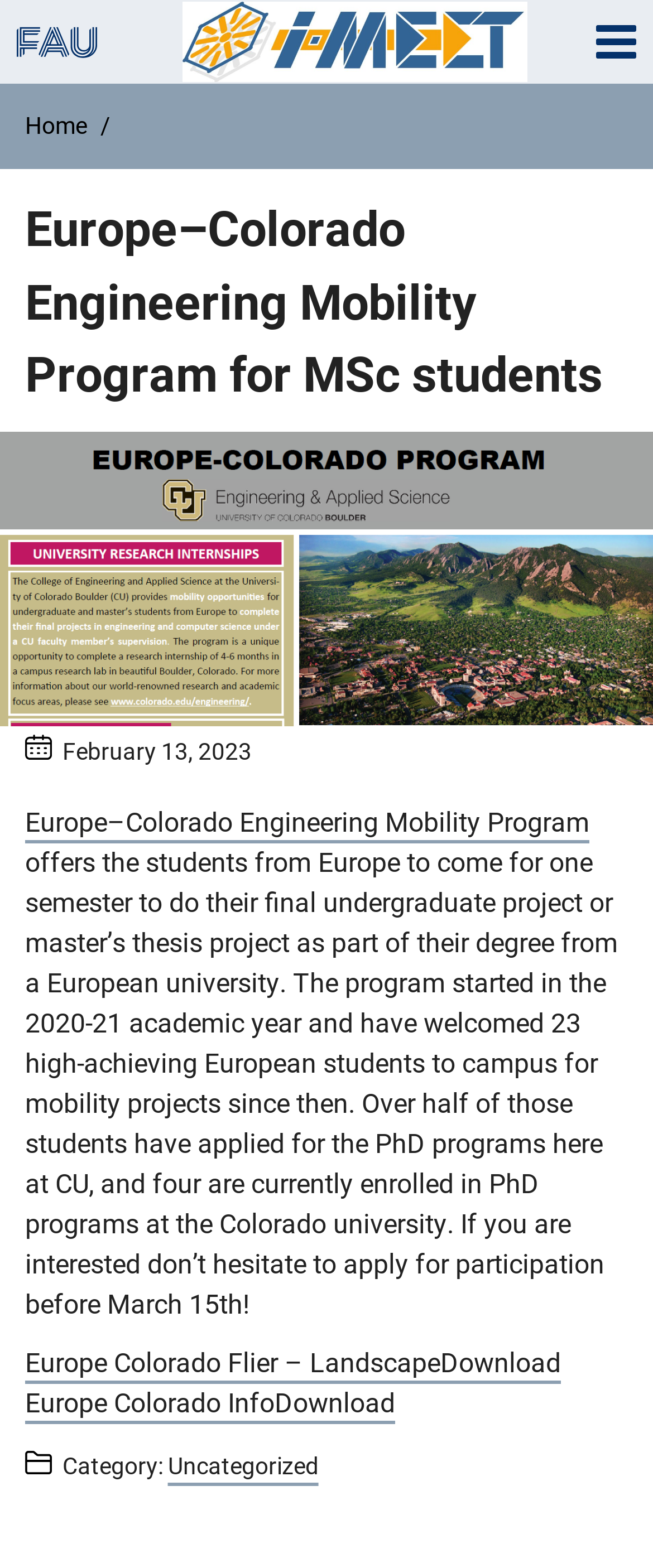Select the bounding box coordinates of the element I need to click to carry out the following instruction: "Download the Europe Colorado Flier".

[0.674, 0.859, 0.859, 0.879]